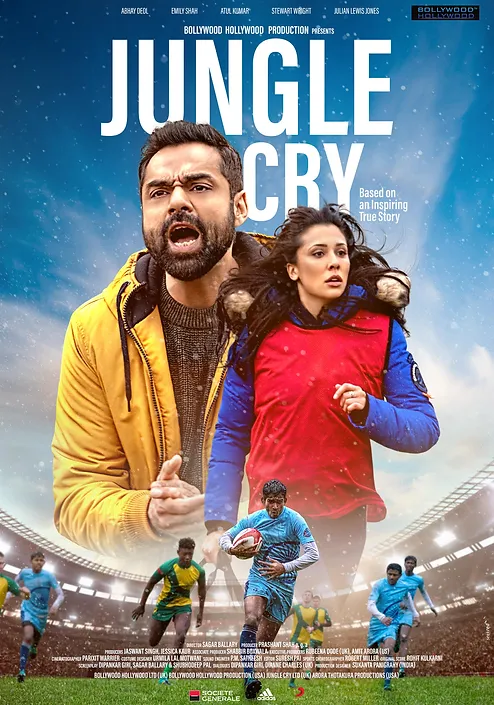What is the theme of the film 'Jungle Cry'?
Please provide a single word or phrase as the answer based on the screenshot.

Teamwork and perseverance